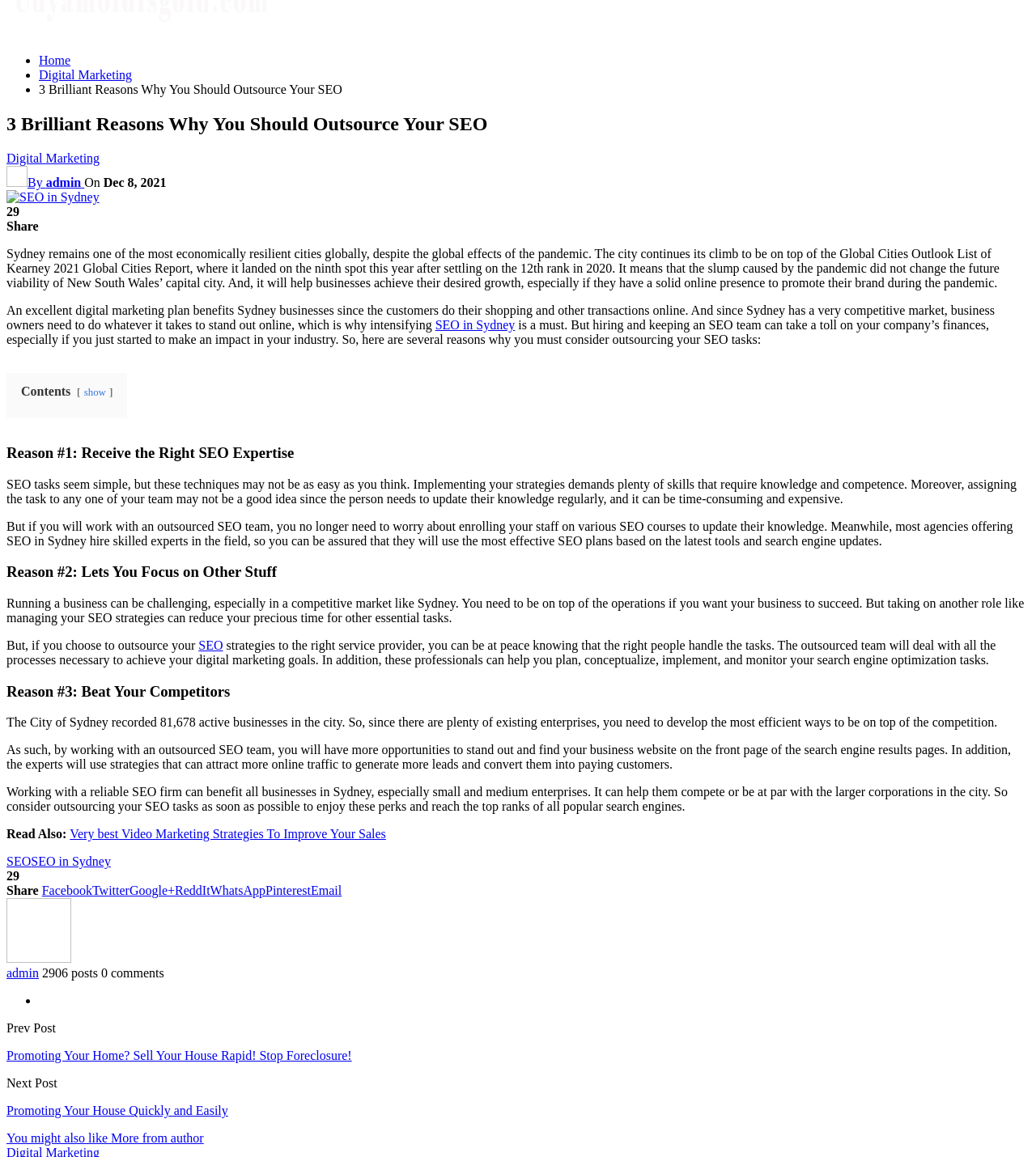Identify the bounding box coordinates necessary to click and complete the given instruction: "Click the 'Next Post' link".

None